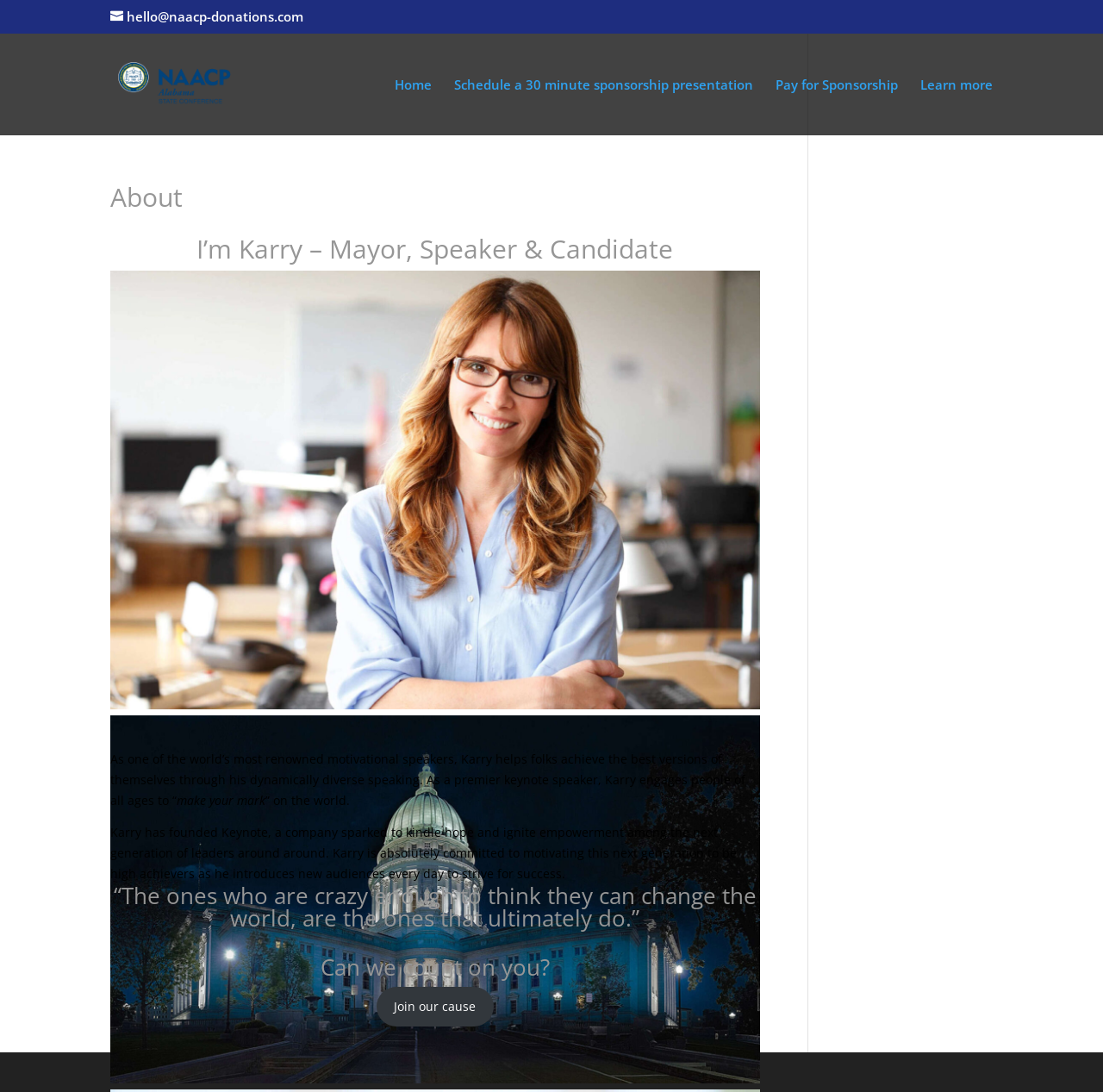Determine the bounding box coordinates for the element that should be clicked to follow this instruction: "Pay for Sponsorship". The coordinates should be given as four float numbers between 0 and 1, in the format [left, top, right, bottom].

[0.703, 0.071, 0.814, 0.124]